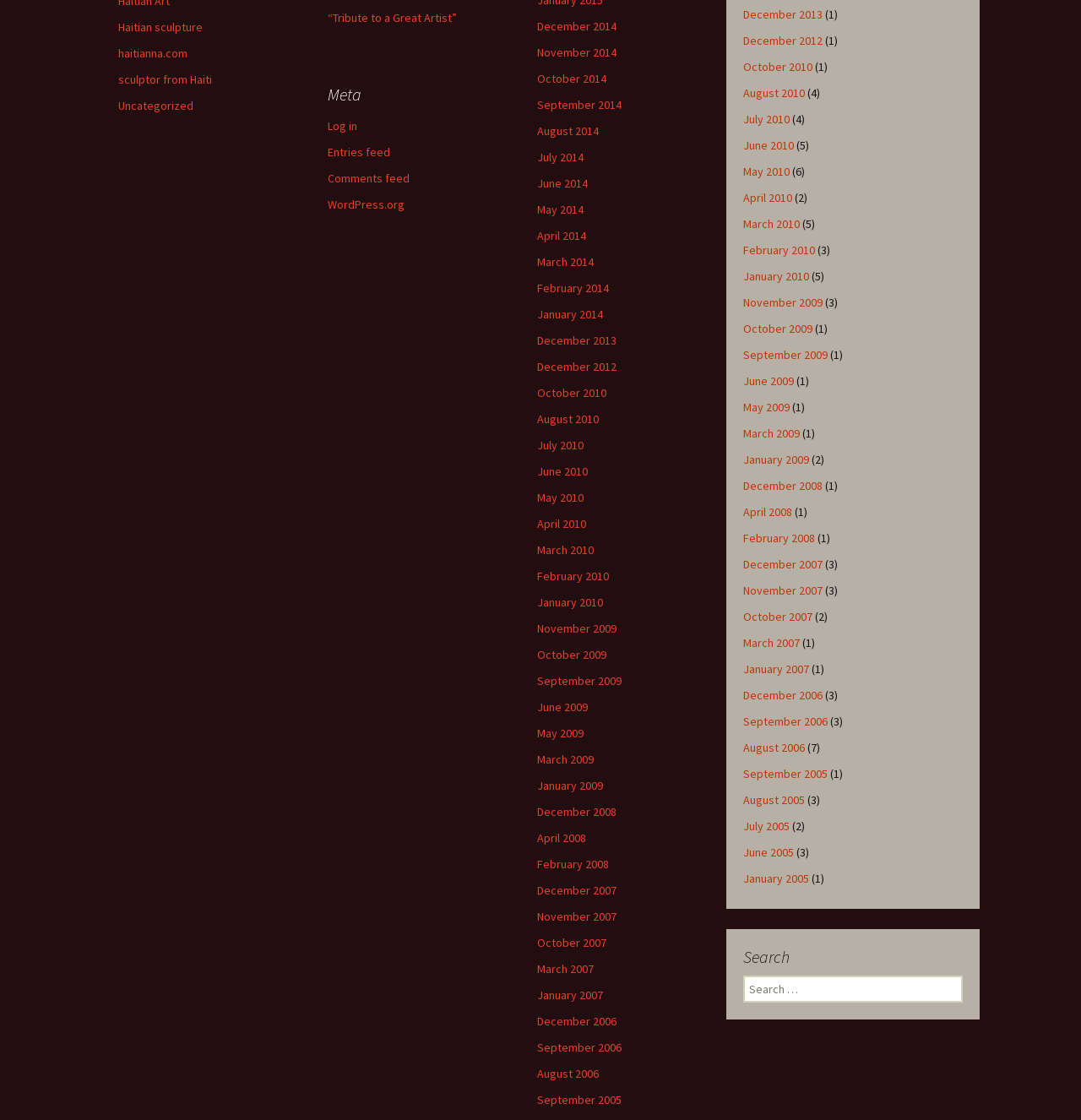Find the bounding box coordinates of the element to click in order to complete the given instruction: "Click on December 2013."

[0.688, 0.006, 0.761, 0.02]